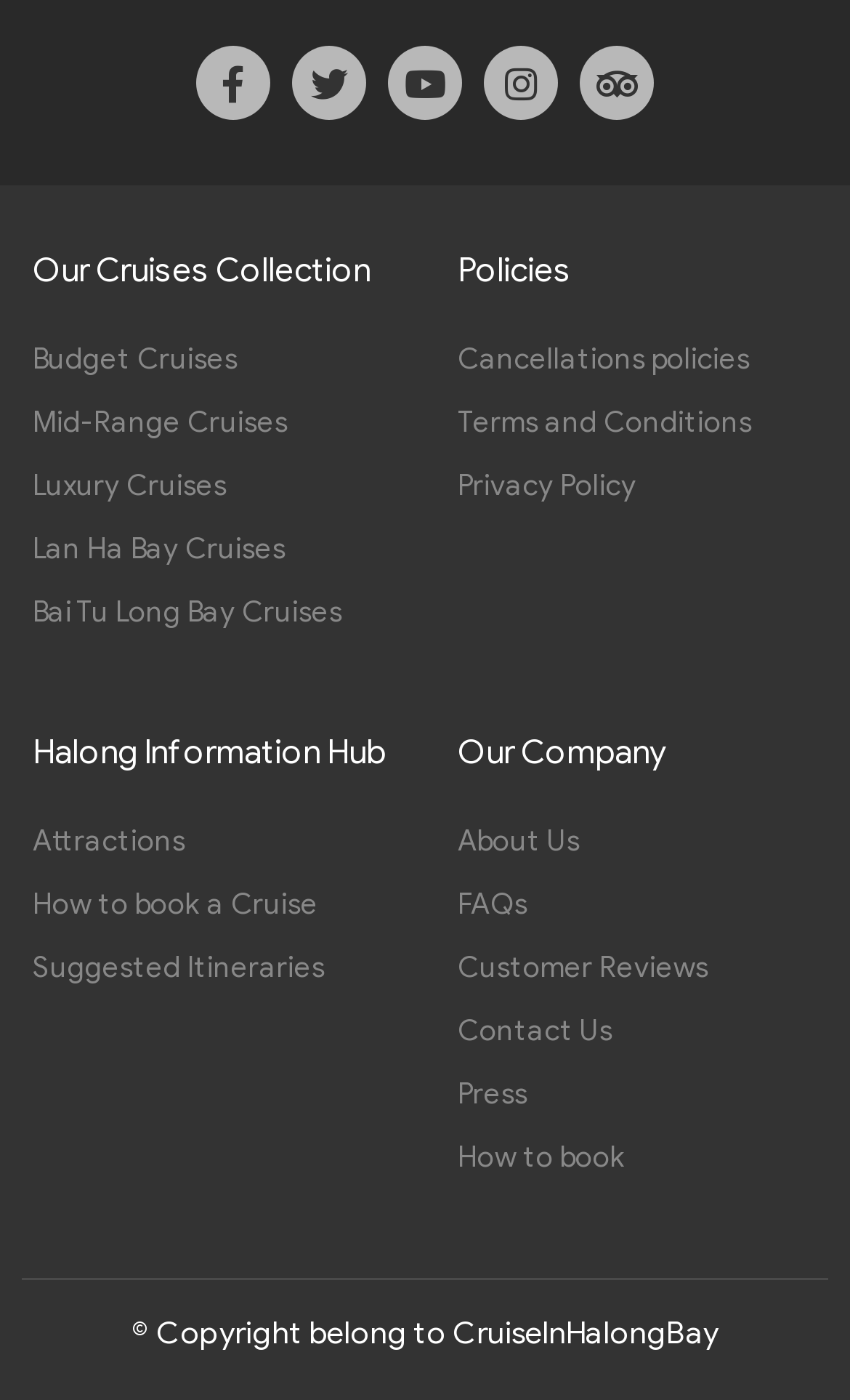Indicate the bounding box coordinates of the element that must be clicked to execute the instruction: "Read About Us". The coordinates should be given as four float numbers between 0 and 1, i.e., [left, top, right, bottom].

[0.538, 0.584, 0.962, 0.619]